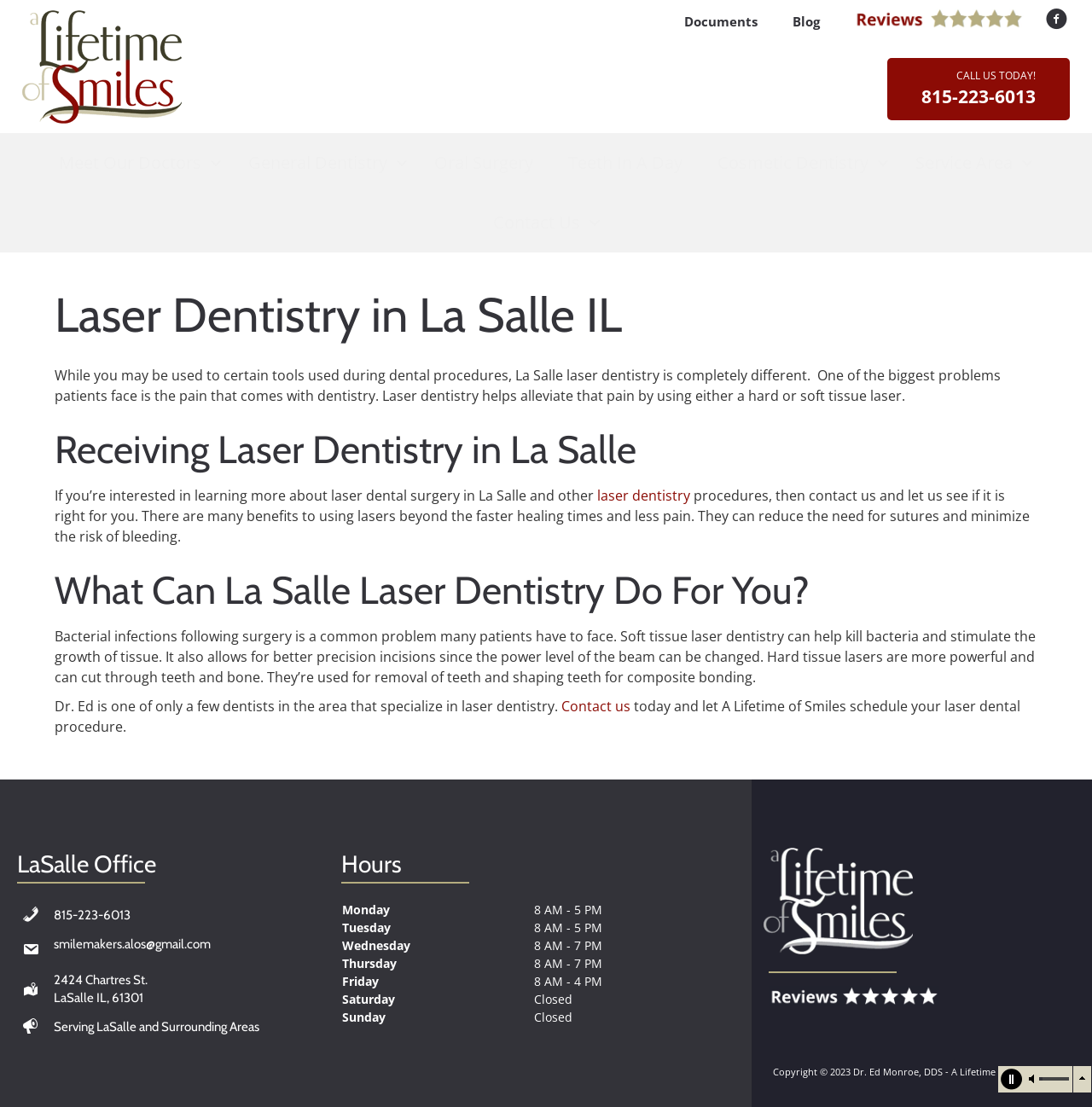Utilize the details in the image to thoroughly answer the following question: What are the hours of operation for the LaSalle office on Wednesday?

I found the hours of operation by looking at the hours section at the bottom of the webpage, which lists the hours for Wednesday as '8 AM - 7 PM'.